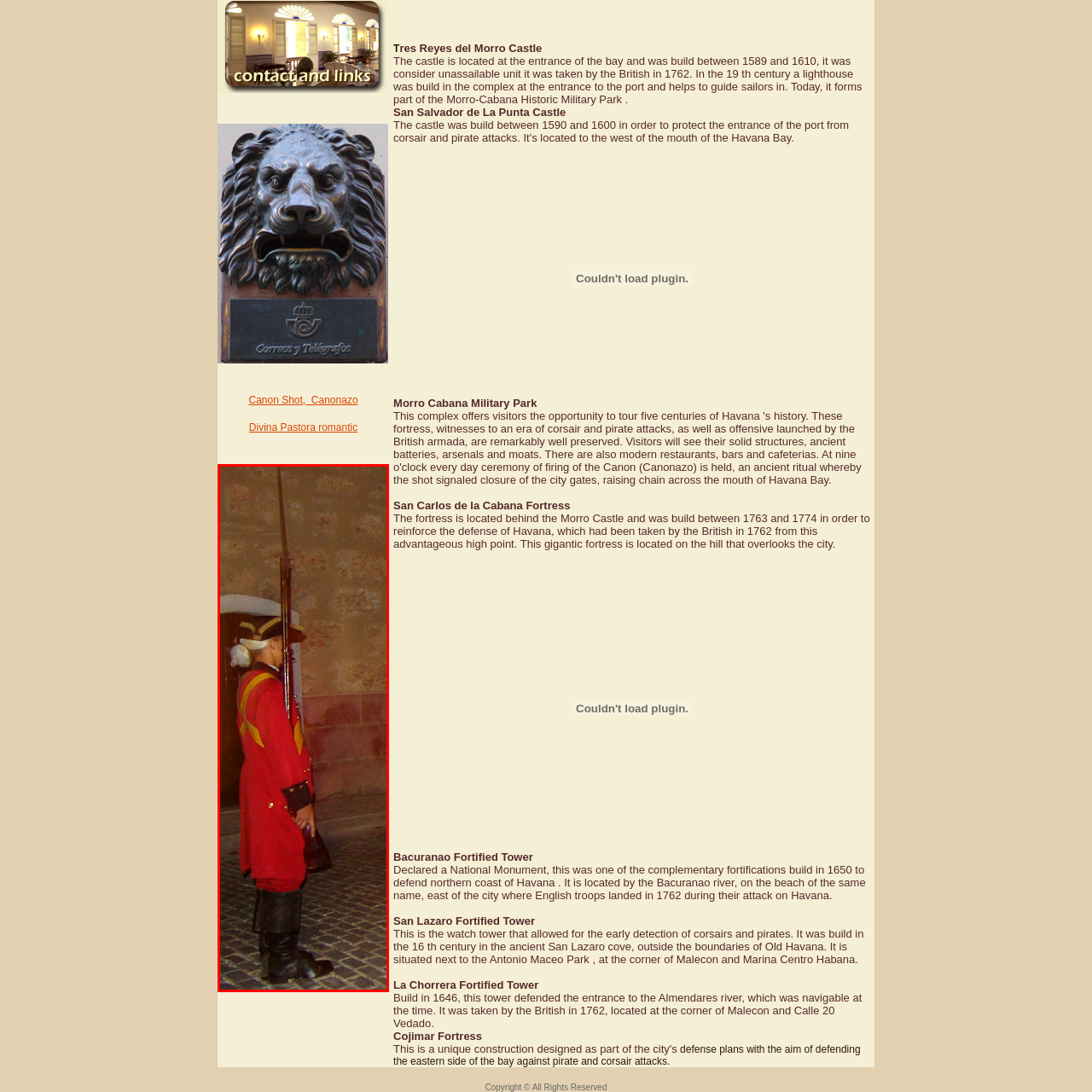Thoroughly describe the scene captured inside the red-bordered image.

The image features a historical reenactor dressed in a striking red uniform, typical of soldiers from the colonial era. The figure stands in profile, holding a rifle, which emphasizes their role as a sentry or guard. The uniform is adorned with yellow accents, likely representing a regiment or specific affiliation, and hints at the military traditions of the time. The backdrop consists of textured stone walls, suggesting a location with historical significance, possibly near a fortification or castle. Given the context of the surrounding information about fortresses and military parks in Havana, this soldier may represent the historical garrison that defended the region during colonial conflicts. This image captures the essence of Cuban military heritage, connecting viewers to the history of the area's defense strategies against pirate and corsair attacks throughout the centuries.